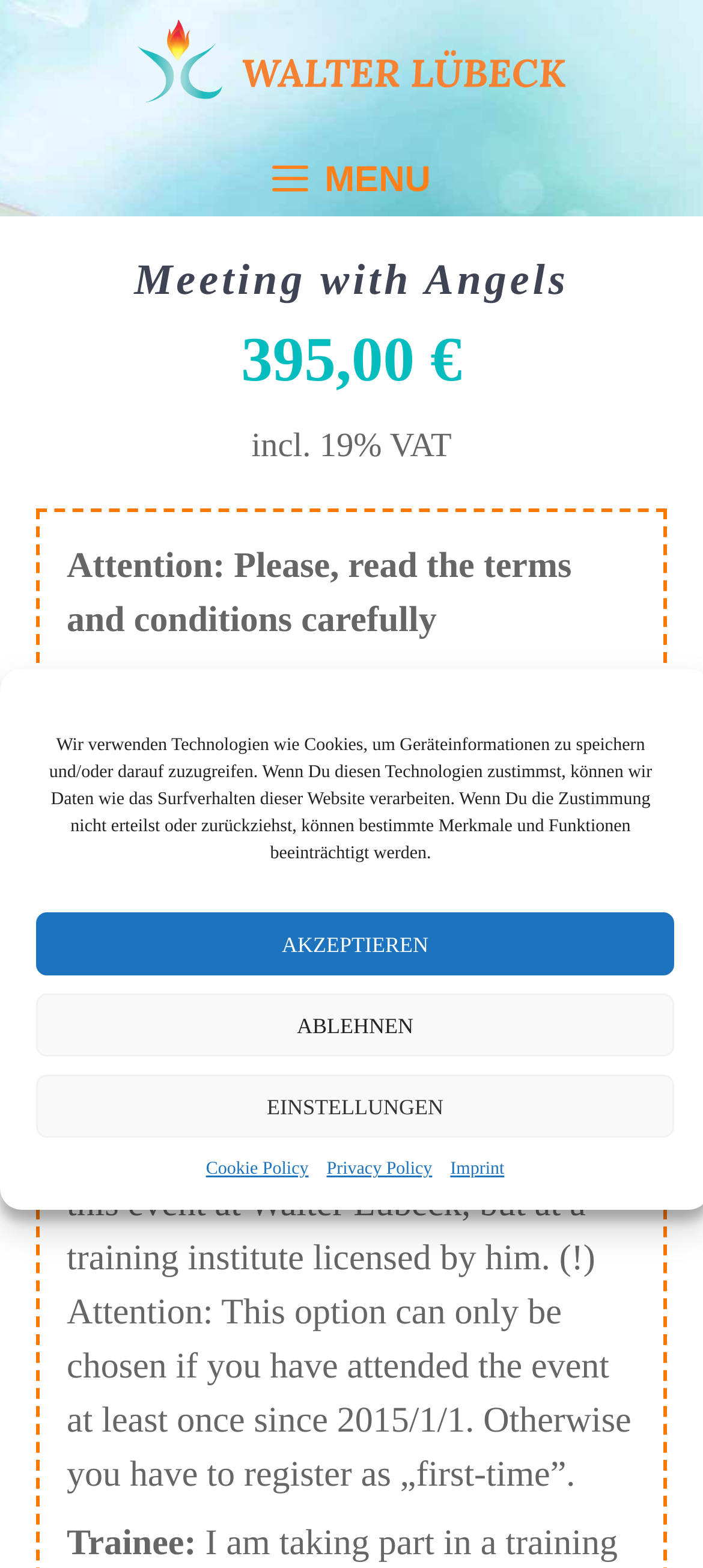Give a concise answer using only one word or phrase for this question:
What are the options for attendees?

First-time, Guest, Guest (external), Trainee